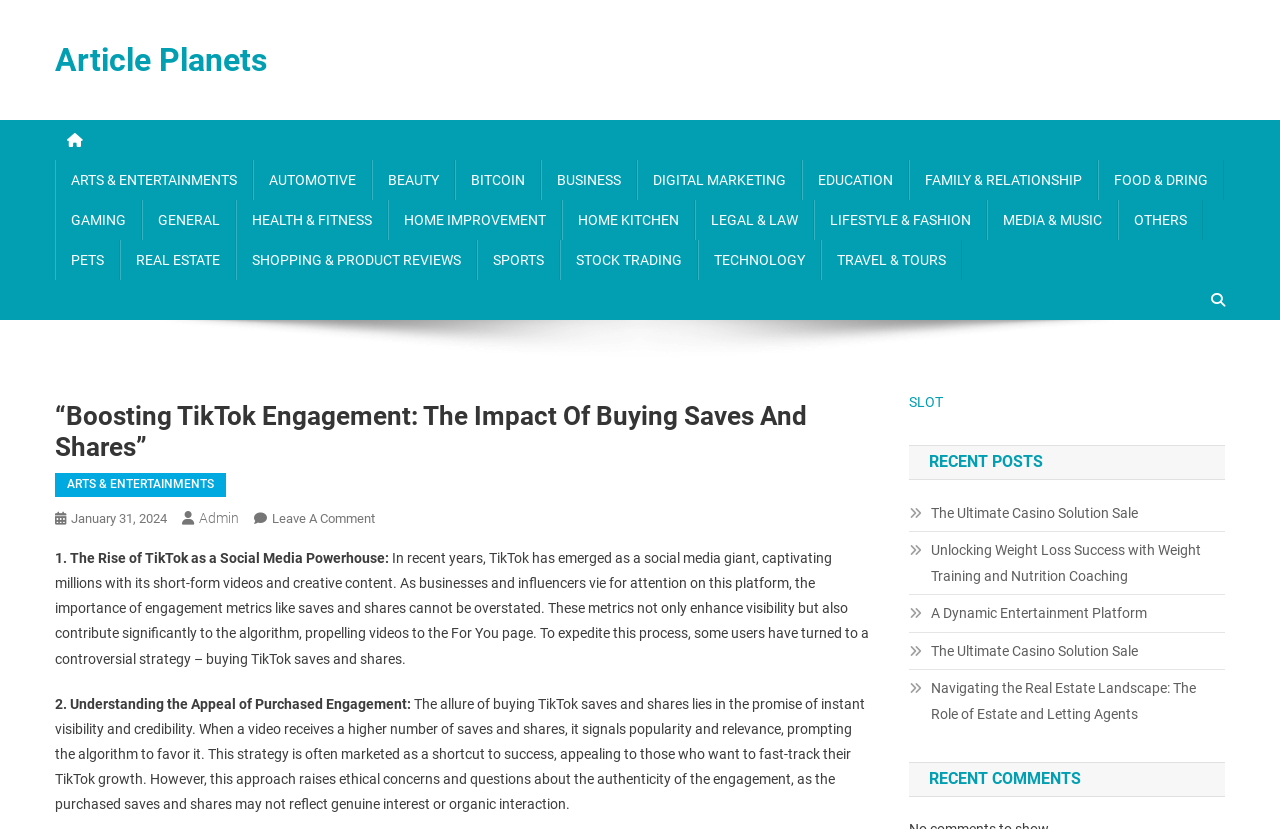Please identify the bounding box coordinates of the element I need to click to follow this instruction: "Click on the 'RECENT POSTS' heading".

[0.71, 0.537, 0.957, 0.579]